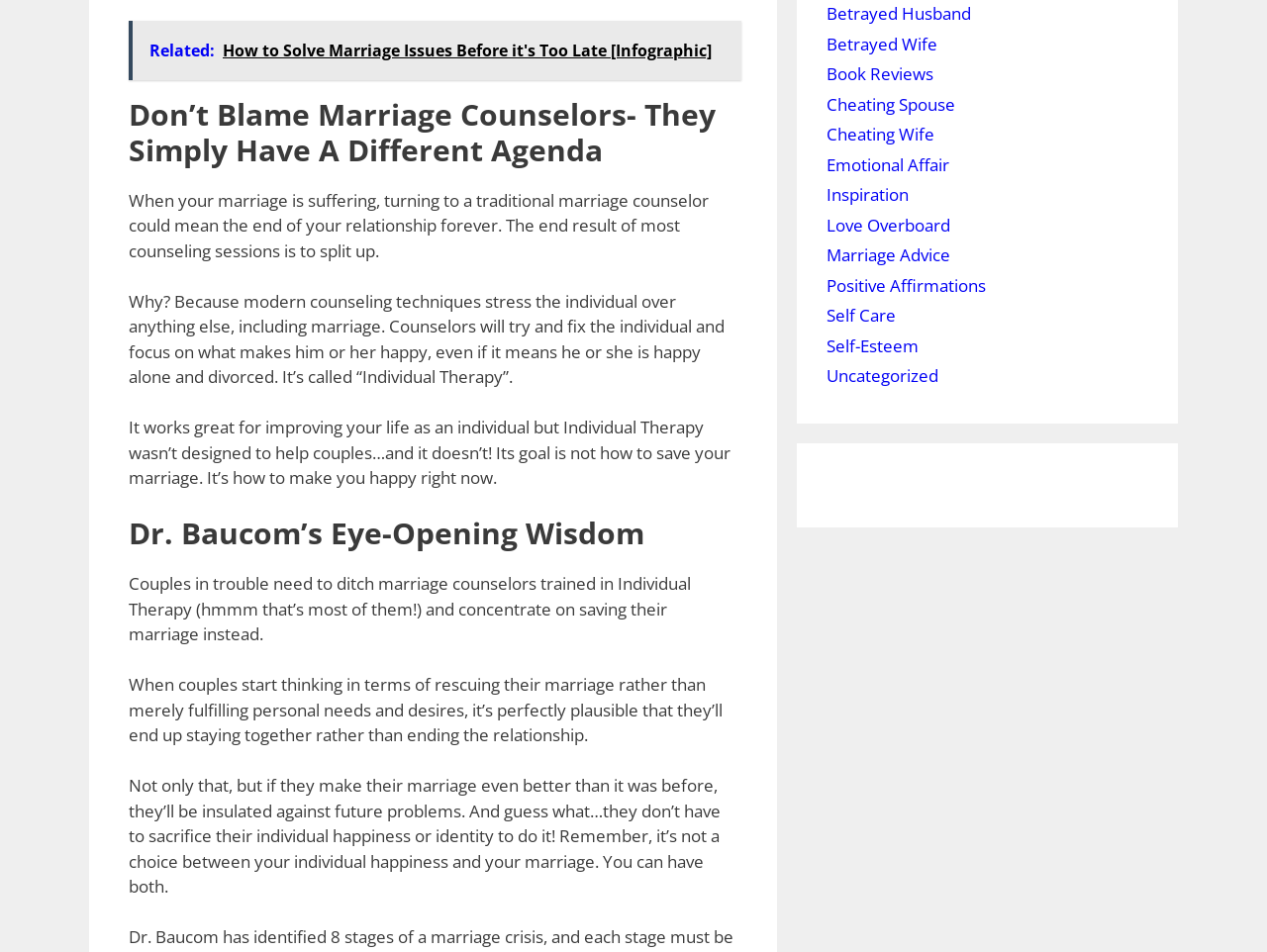What is the alternative approach suggested in the article?
Observe the image and answer the question with a one-word or short phrase response.

Saving the marriage